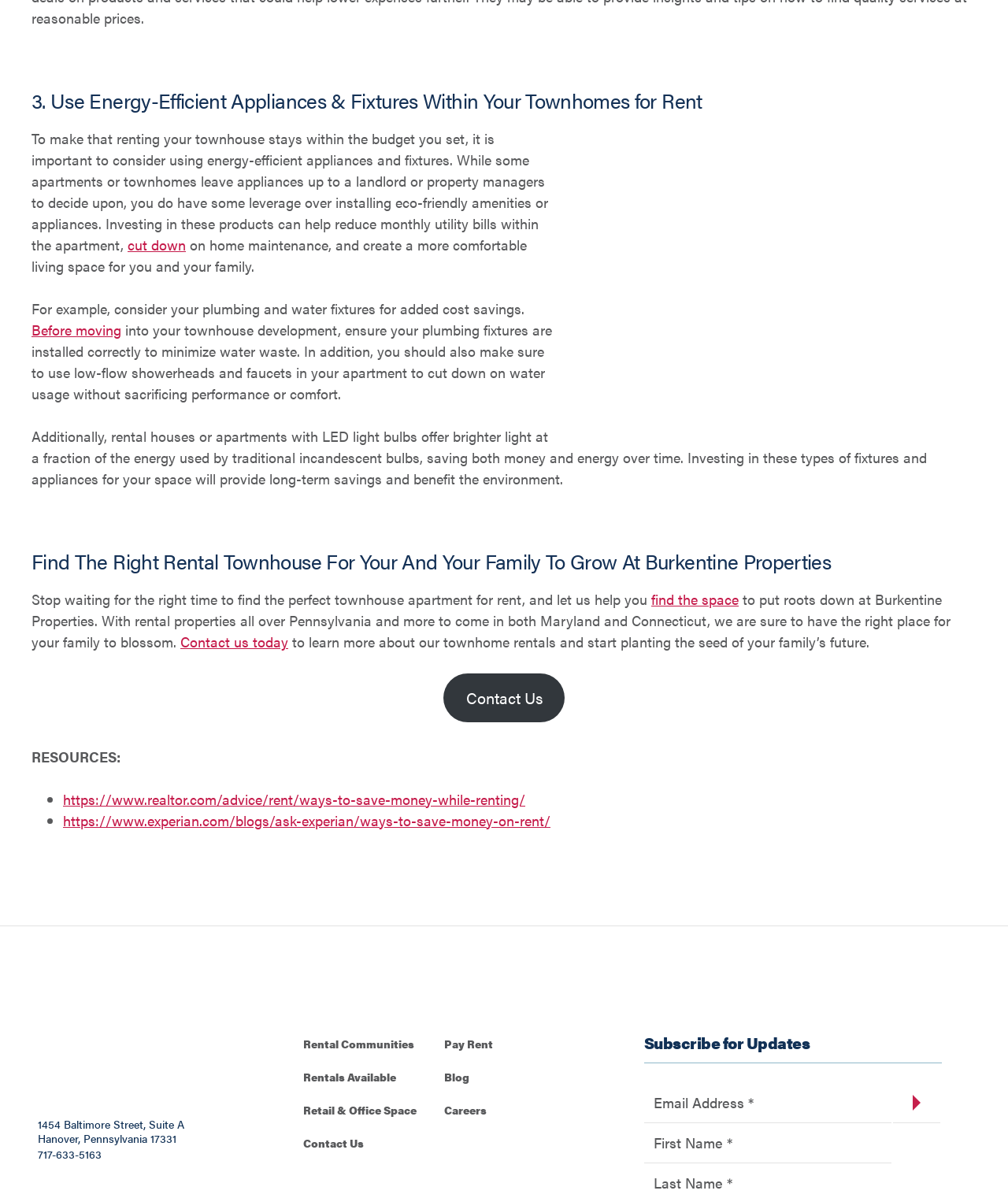Find the bounding box coordinates of the clickable area that will achieve the following instruction: "Click on 'cut down'".

[0.127, 0.196, 0.184, 0.213]